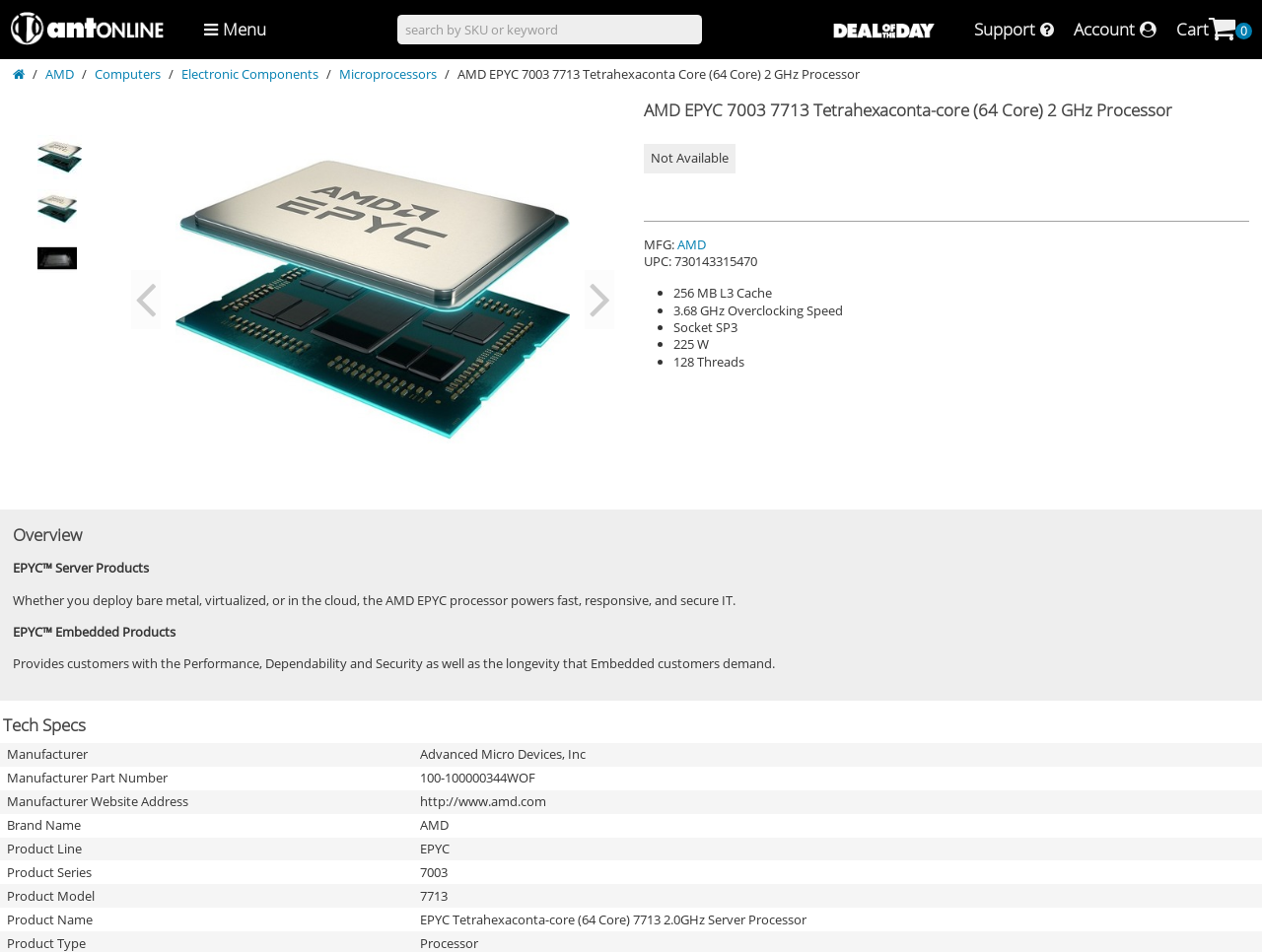Locate the bounding box coordinates of the element that needs to be clicked to carry out the instruction: "Search for products". The coordinates should be given as four float numbers ranging from 0 to 1, i.e., [left, top, right, bottom].

[0.315, 0.016, 0.556, 0.047]